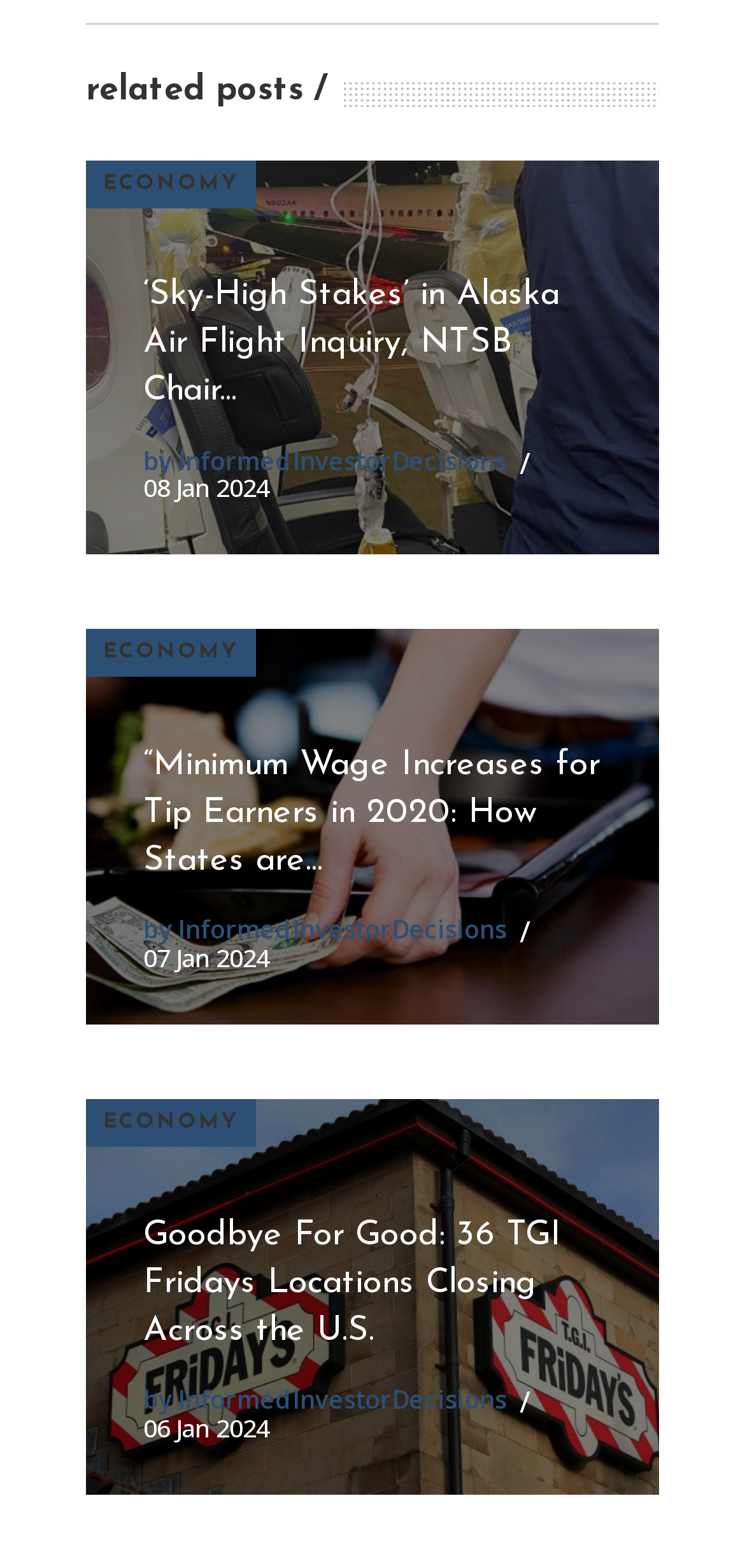Pinpoint the bounding box coordinates of the element you need to click to execute the following instruction: "Send an email". The bounding box should be represented by four float numbers between 0 and 1, in the format [left, top, right, bottom].

None